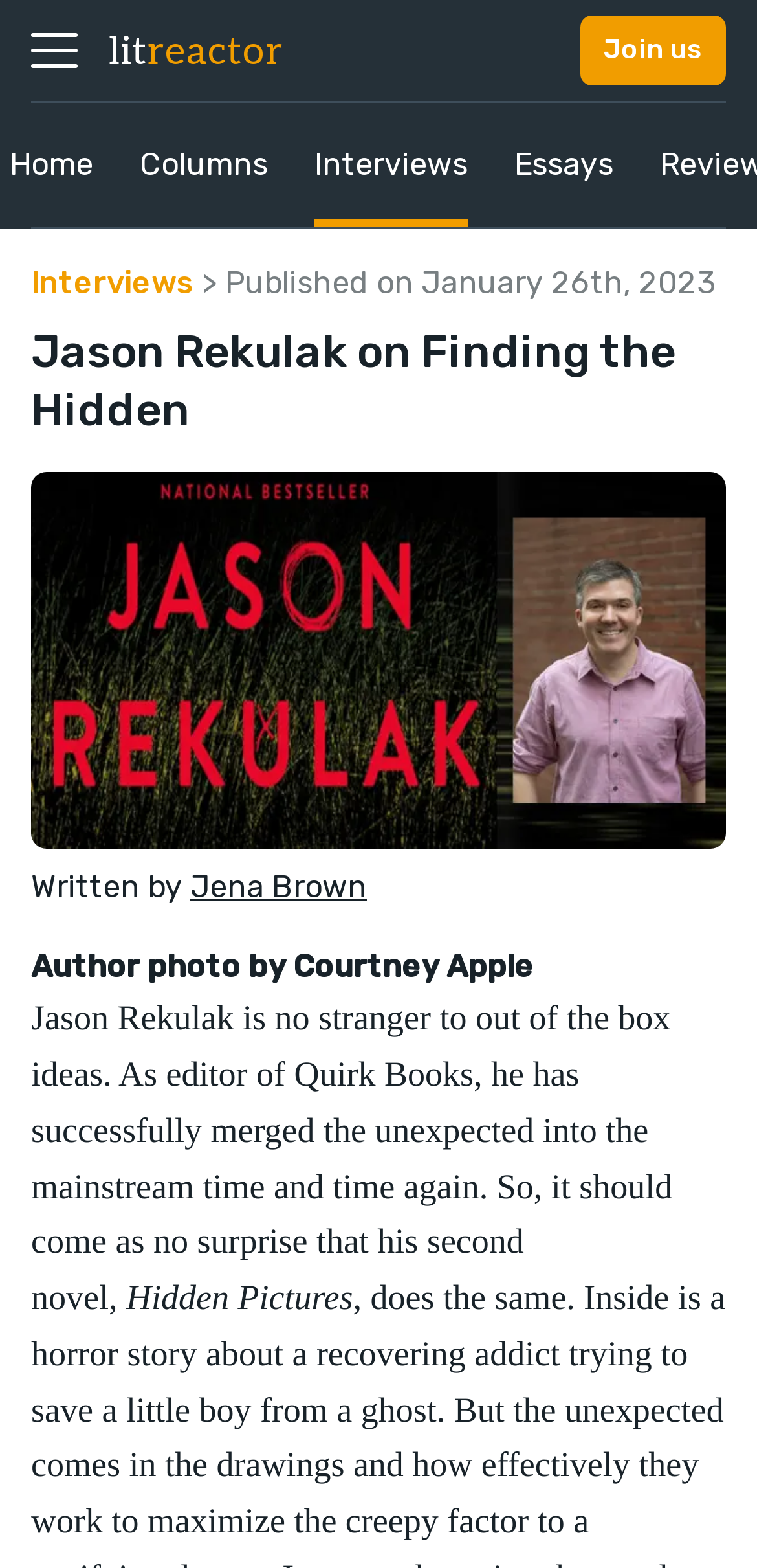Please determine the bounding box coordinates of the section I need to click to accomplish this instruction: "Check the author's profile".

[0.251, 0.553, 0.485, 0.577]